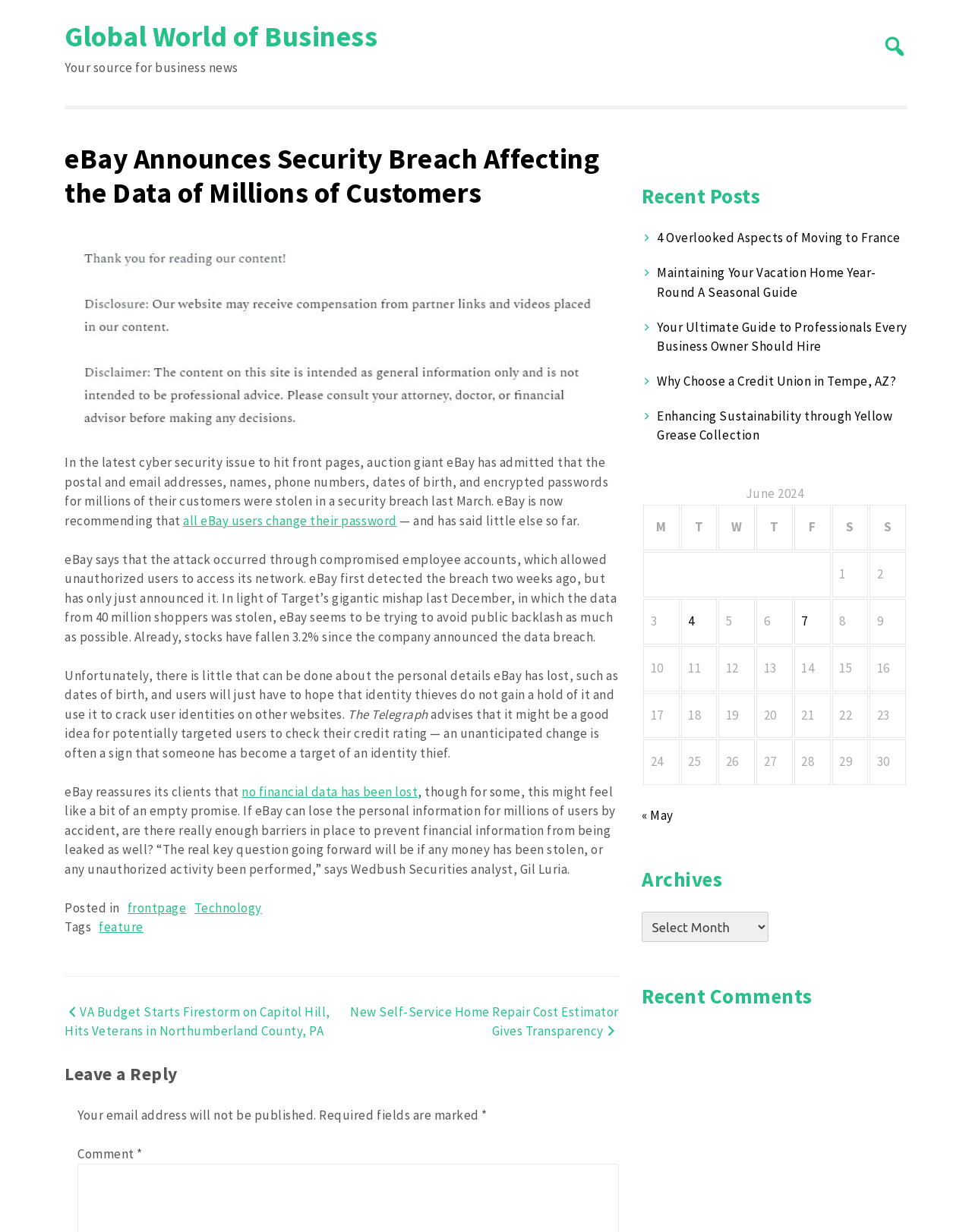What type of breach did eBay experience?
Provide a short answer using one word or a brief phrase based on the image.

Security breach